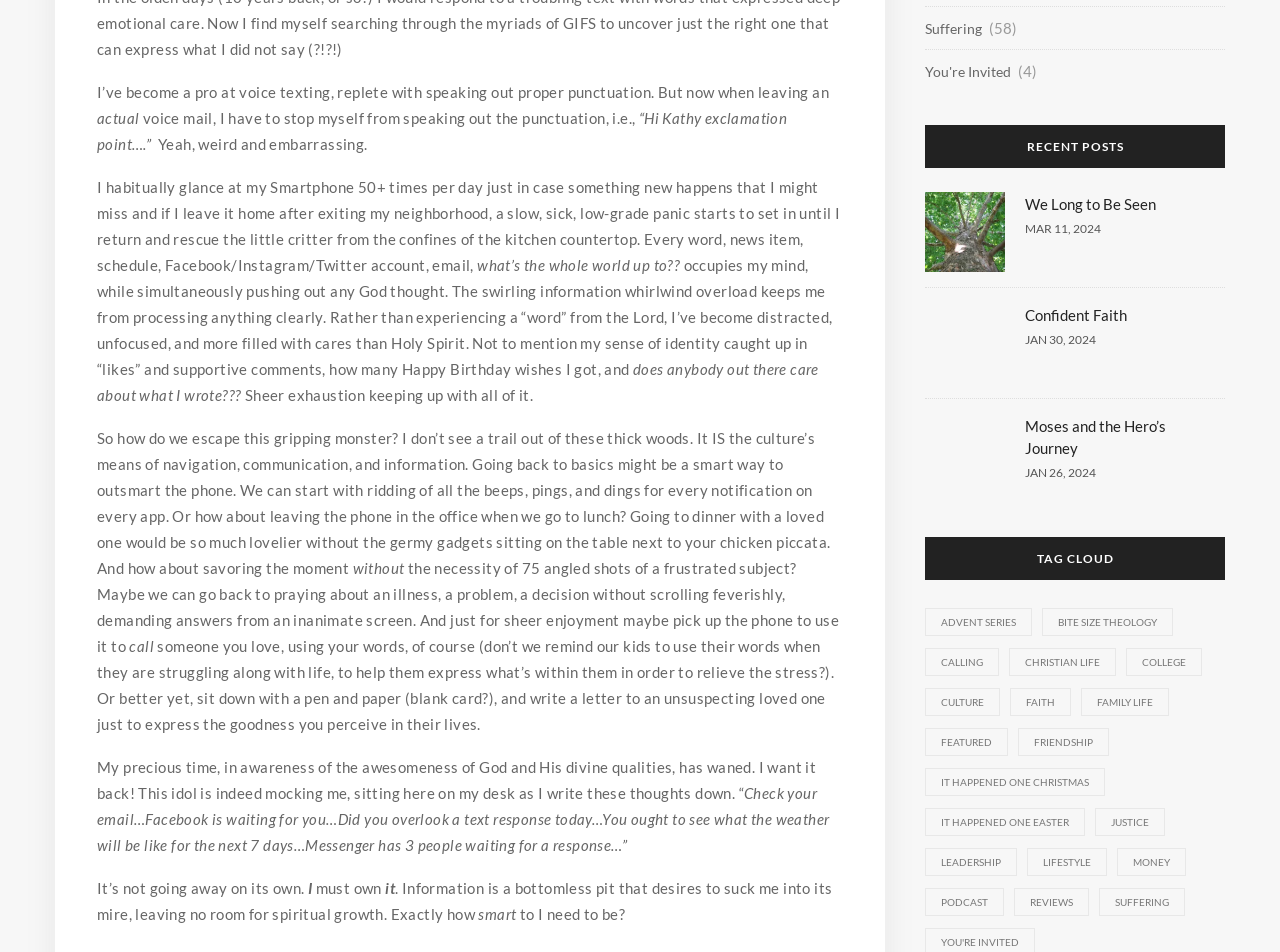Could you highlight the region that needs to be clicked to execute the instruction: "Check 'Christian Life'"?

[0.788, 0.681, 0.872, 0.71]